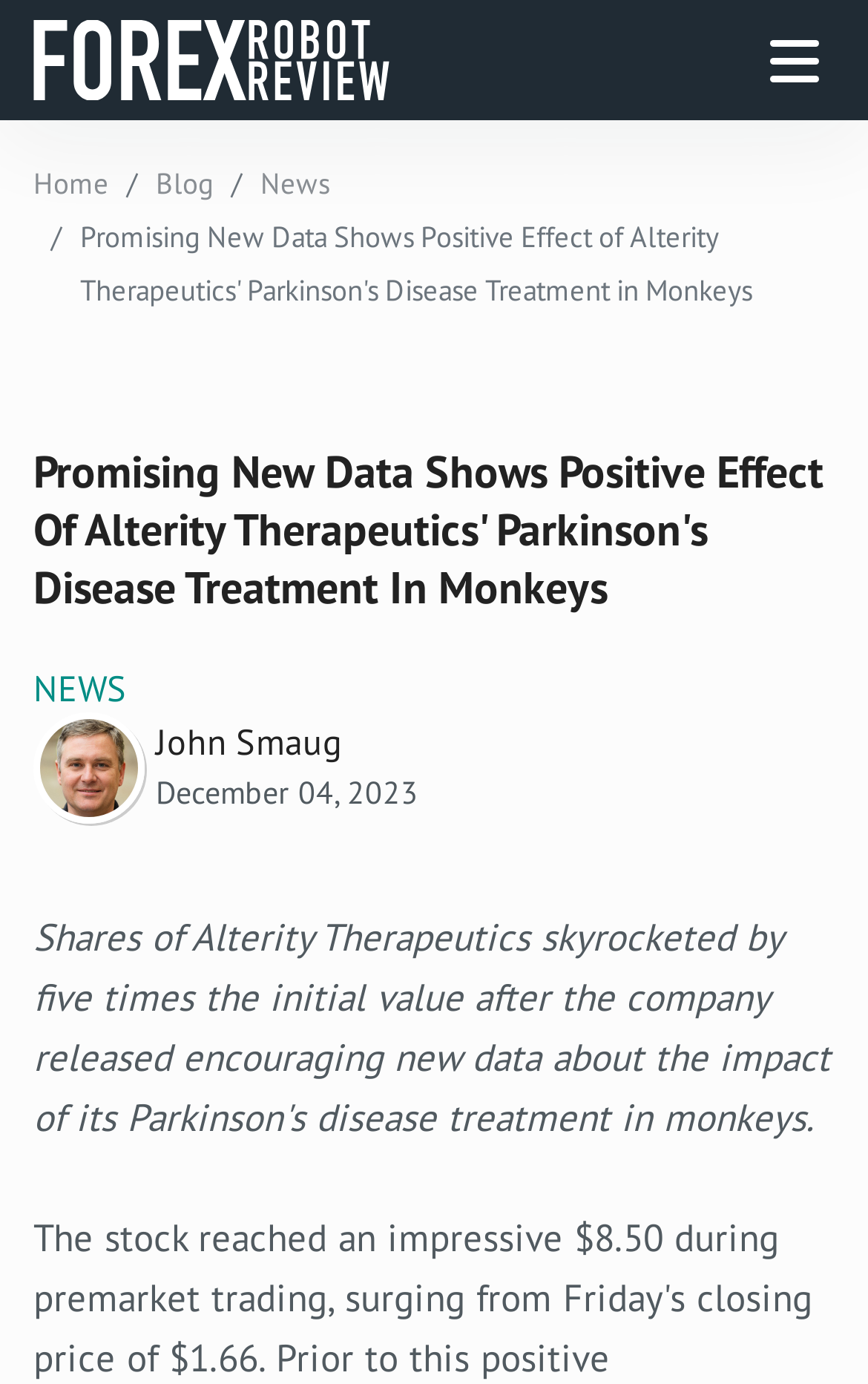Bounding box coordinates are specified in the format (top-left x, top-left y, bottom-right x, bottom-right y). All values are floating point numbers bounded between 0 and 1. Please provide the bounding box coordinate of the region this sentence describes: News

[0.3, 0.114, 0.379, 0.153]